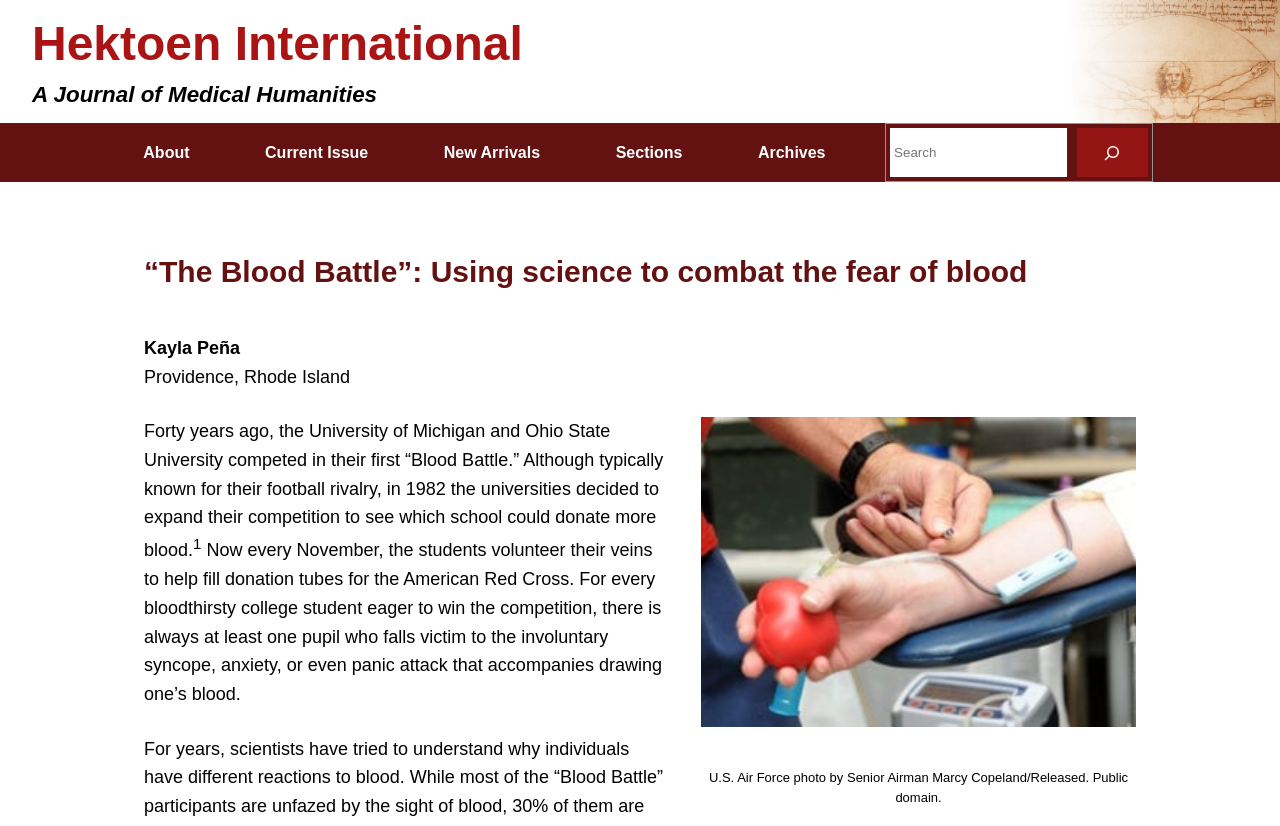What is the purpose of the 'Blood Battle' competition?
Using the image, provide a concise answer in one word or a short phrase.

To donate more blood